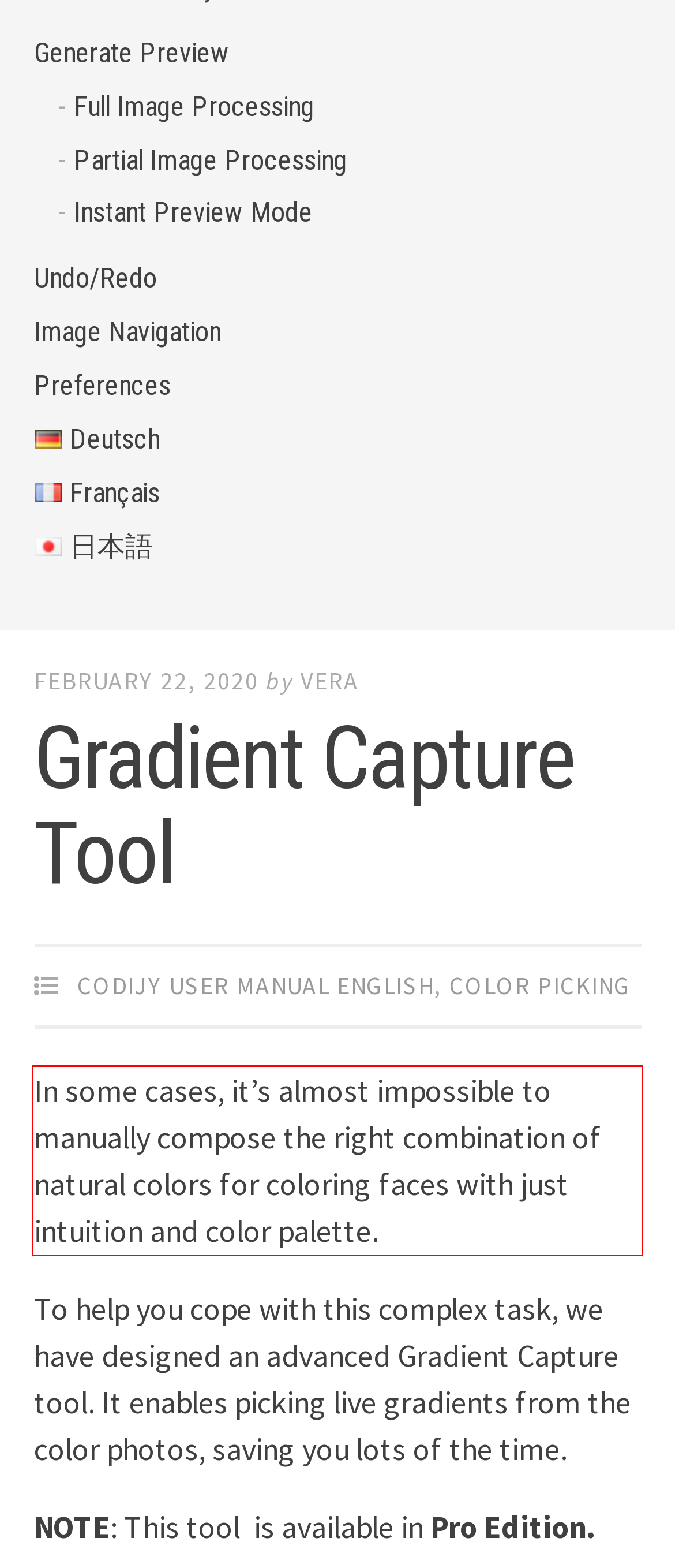You have a screenshot of a webpage where a UI element is enclosed in a red rectangle. Perform OCR to capture the text inside this red rectangle.

In some cases, it’s almost impossible to manually compose the right combination of natural colors for coloring faces with just intuition and color palette.